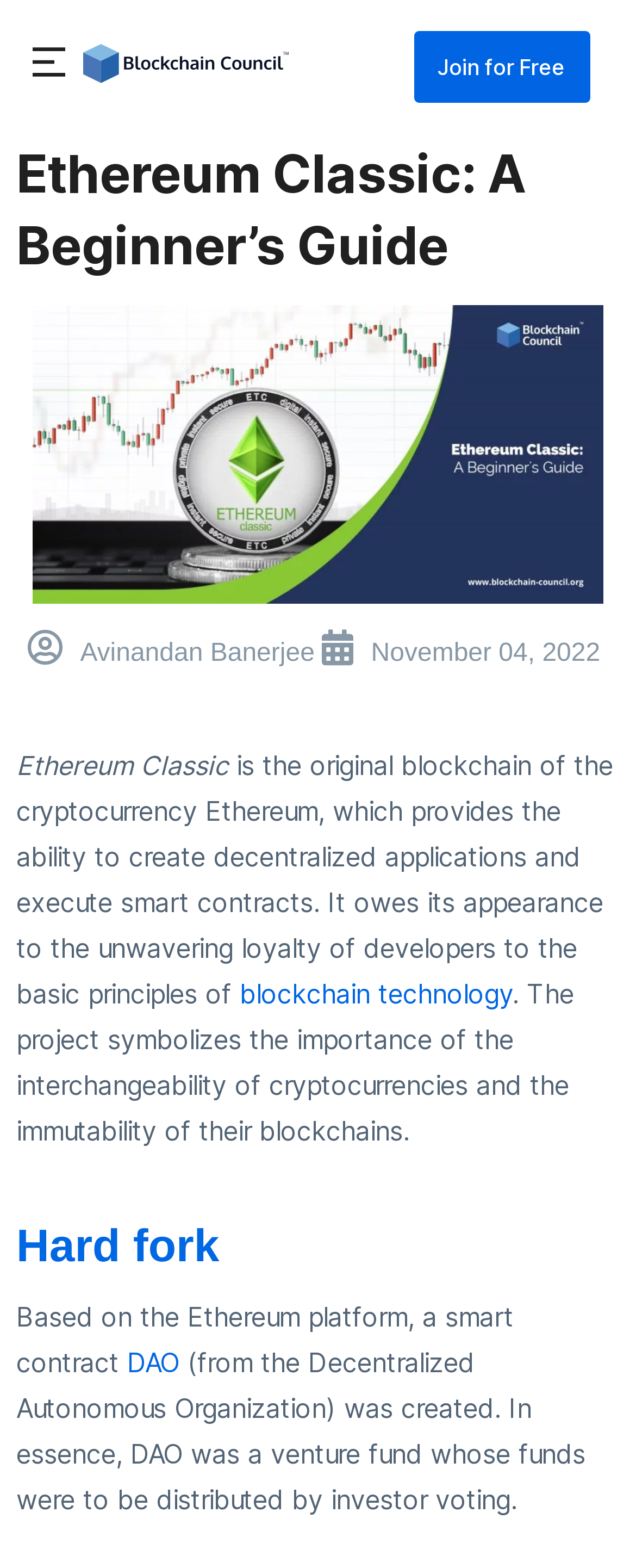Please extract the webpage's main title and generate its text content.

Ethereum Classic: A Beginner’s Guide